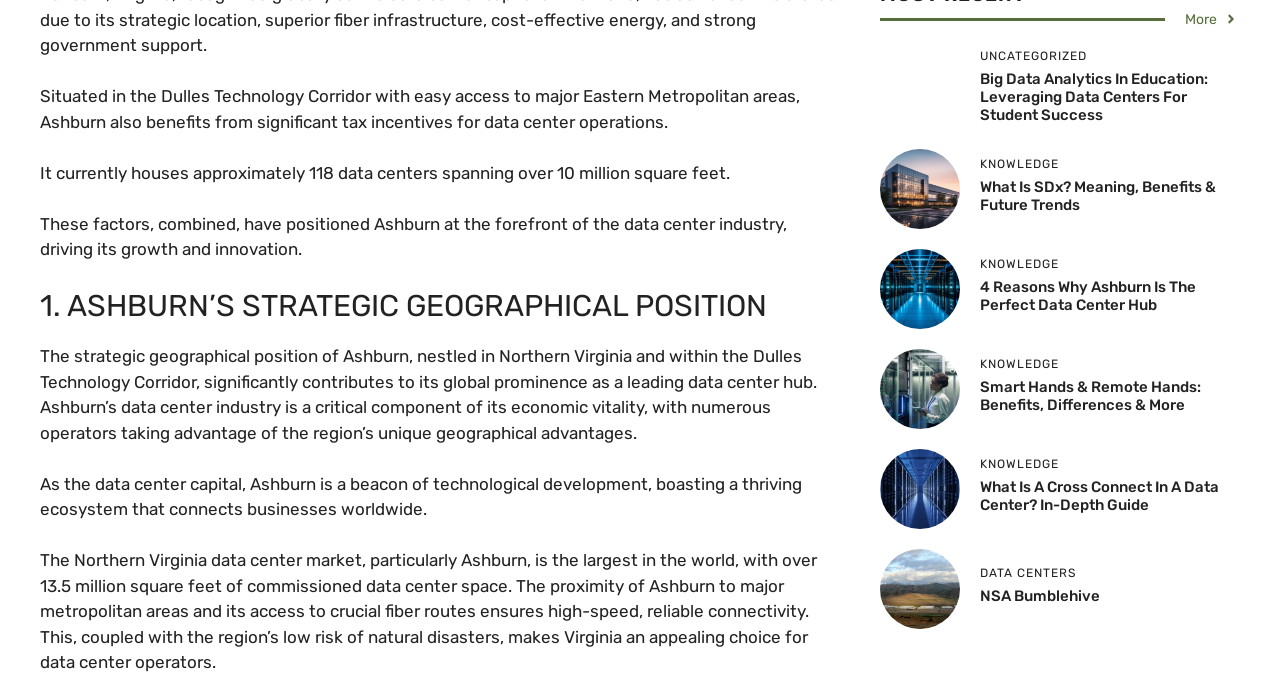Based on the element description: "More", identify the bounding box coordinates for this UI element. The coordinates must be four float numbers between 0 and 1, listed as [left, top, right, bottom].

[0.926, 0.013, 0.967, 0.044]